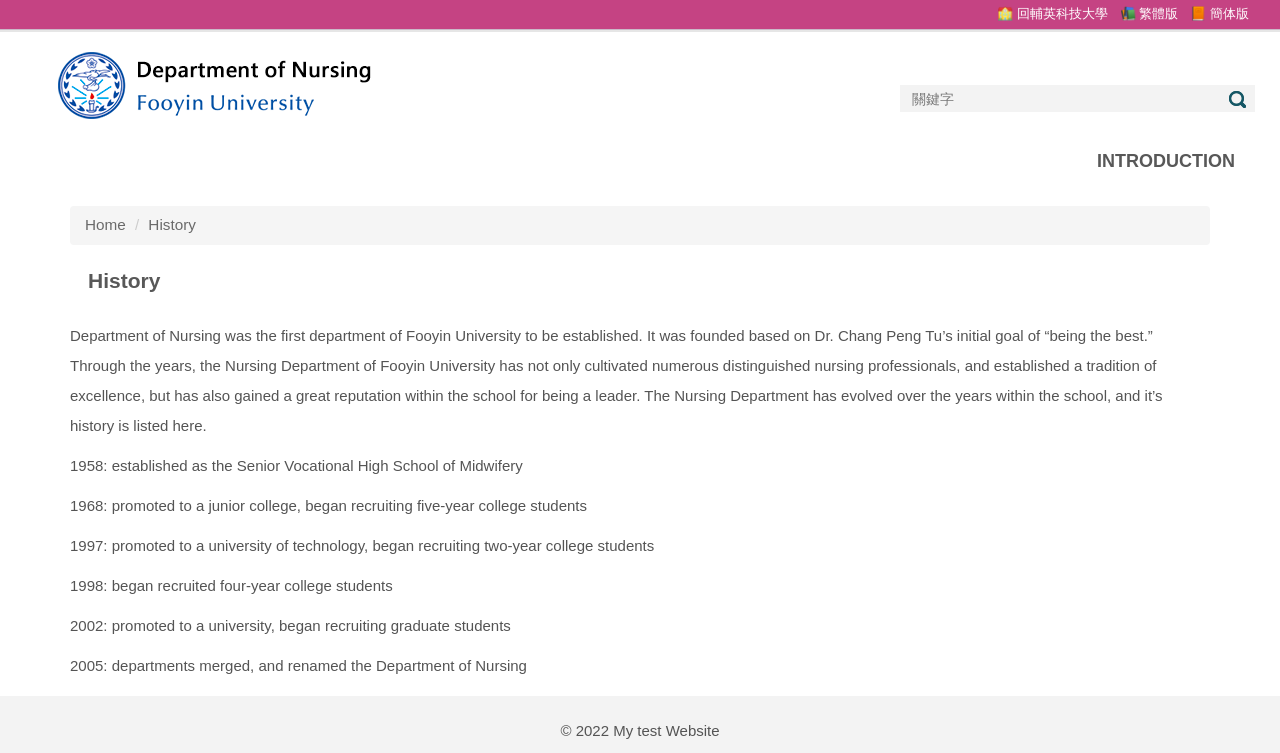What is the year when the department was established as a senior vocational high school of midwifery?
Please interpret the details in the image and answer the question thoroughly.

The webpage has a static text '1958: established as the Senior Vocational High School of Midwifery' which indicates that the department was established as a senior vocational high school of midwifery in 1958.